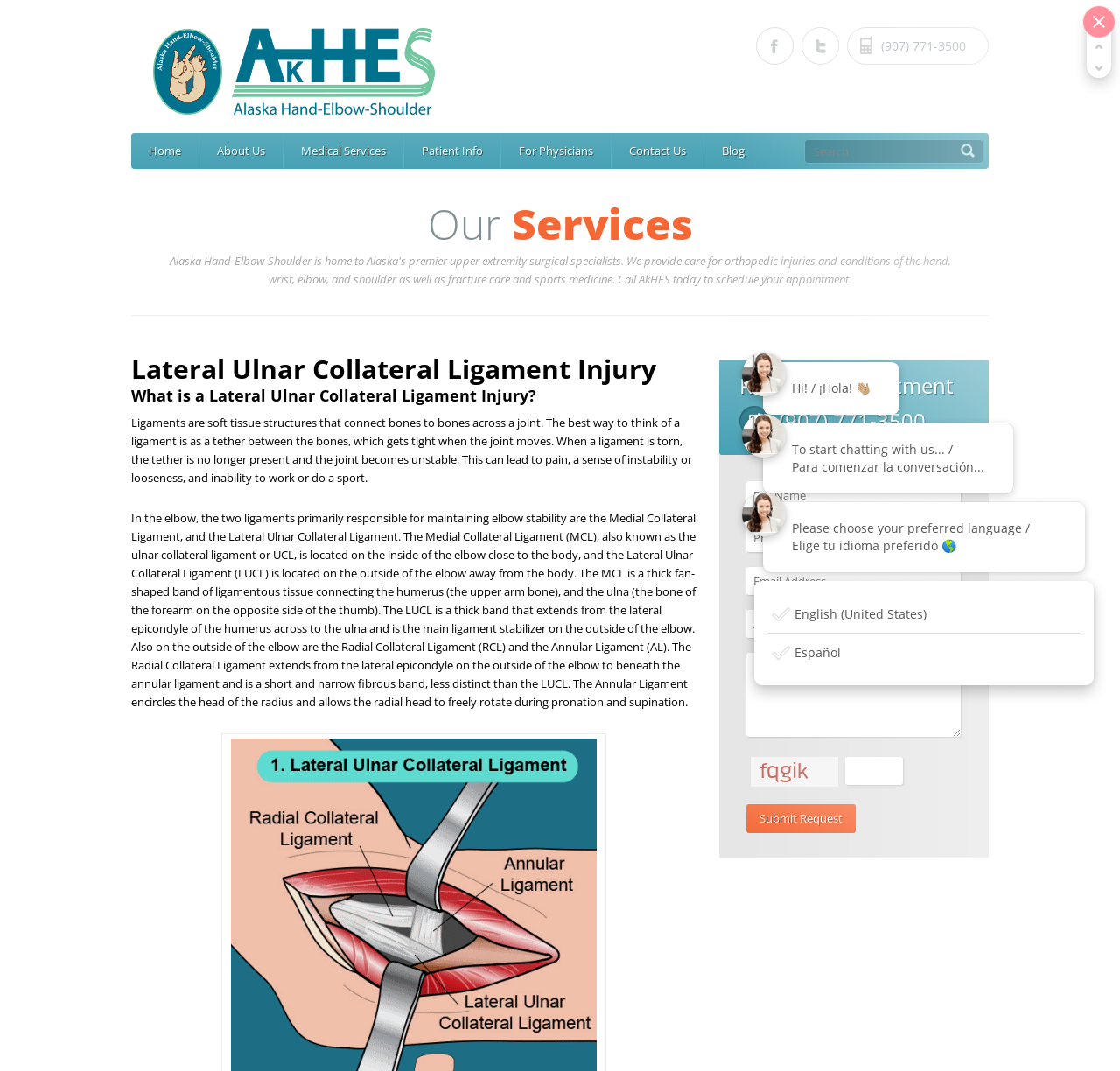Kindly provide the bounding box coordinates of the section you need to click on to fulfill the given instruction: "Submit a request".

[0.666, 0.751, 0.764, 0.778]